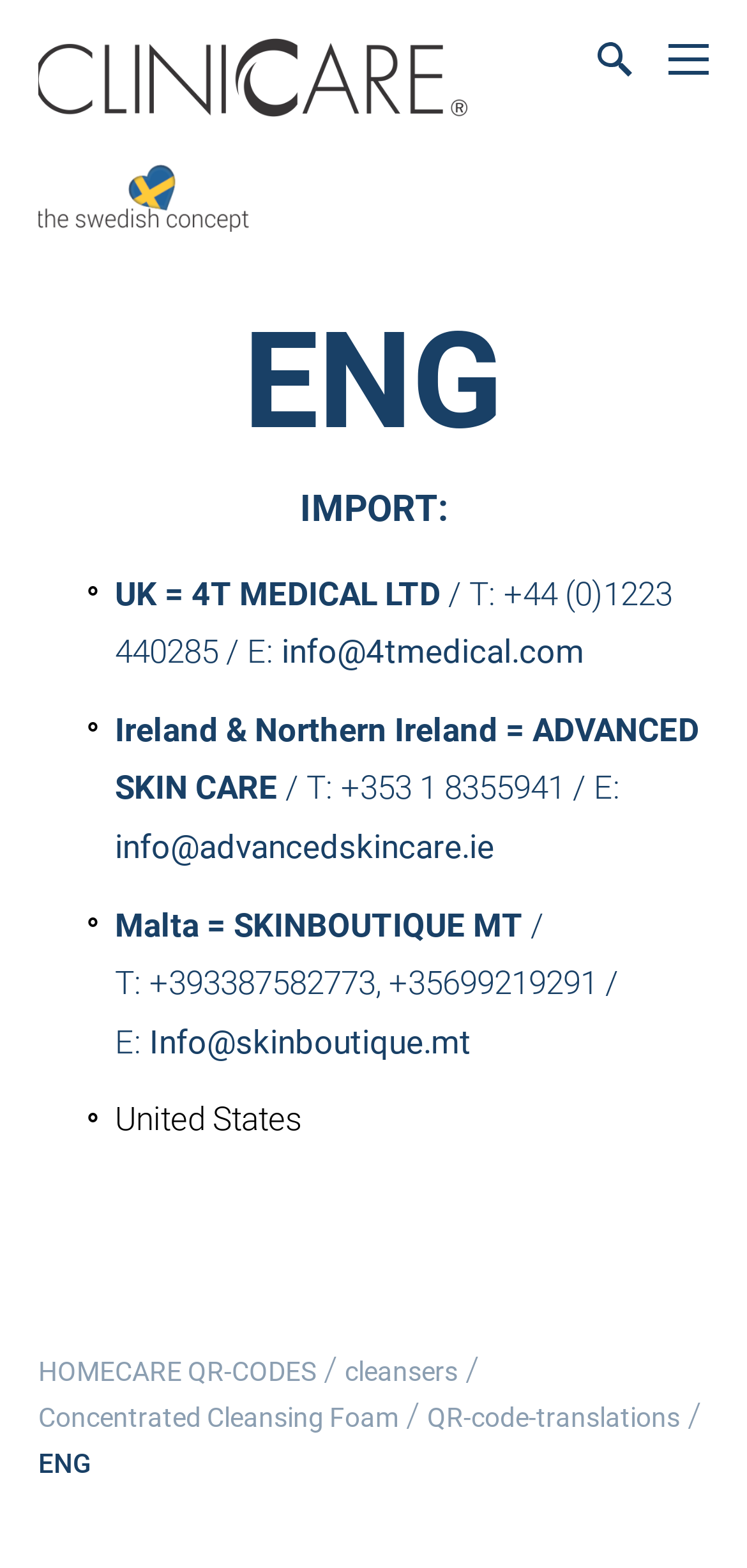Please mark the clickable region by giving the bounding box coordinates needed to complete this instruction: "View Concentrated Cleansing Foam page".

[0.051, 0.89, 0.533, 0.919]